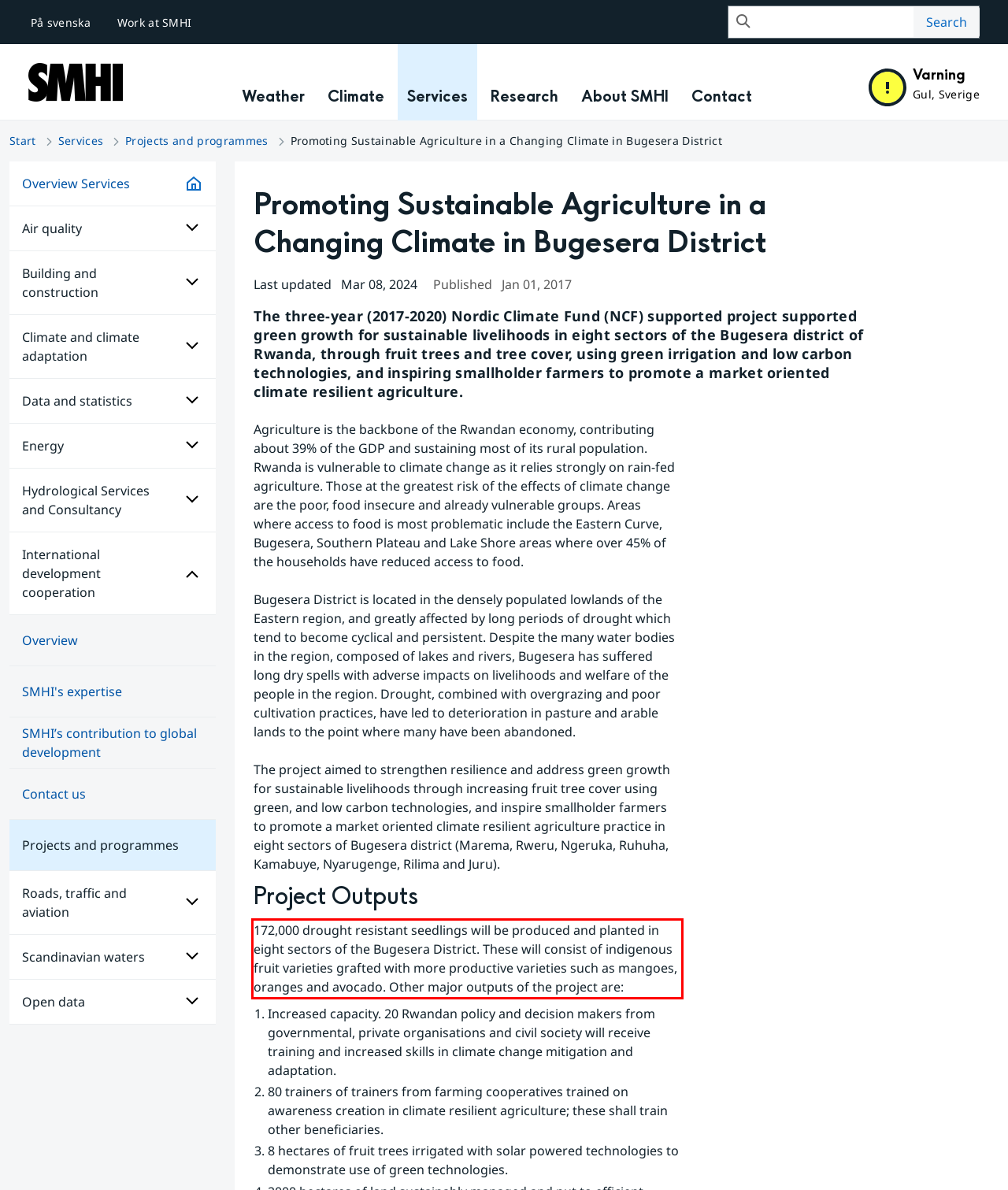By examining the provided screenshot of a webpage, recognize the text within the red bounding box and generate its text content.

172,000 drought resistant seedlings will be produced and planted in eight sectors of the Bugesera District. These will consist of indigenous fruit varieties grafted with more productive varieties such as mangoes, oranges and avocado. Other major outputs of the project are: